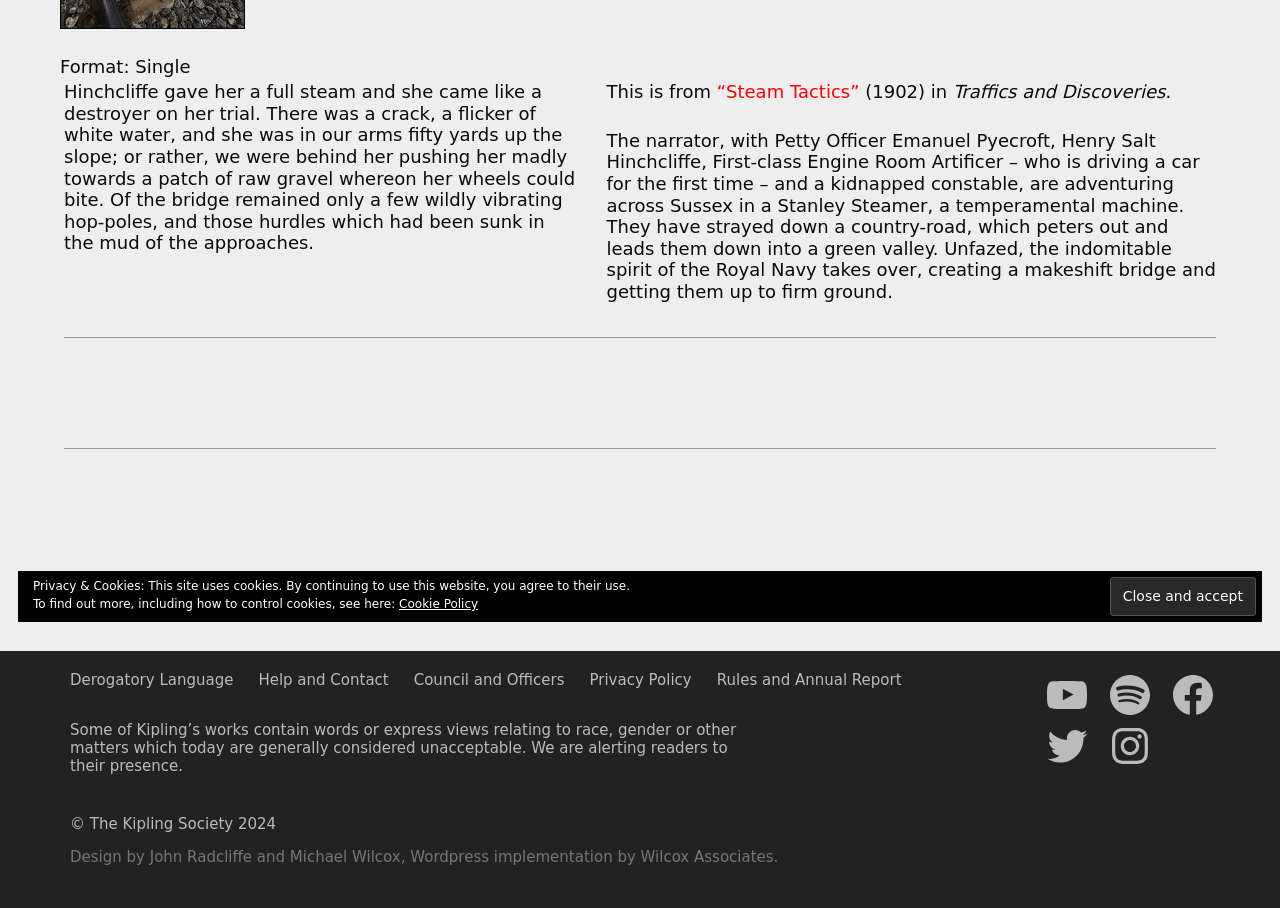Please provide the bounding box coordinates in the format (top-left x, top-left y, bottom-right x, bottom-right y). Remember, all values are floating point numbers between 0 and 1. What is the bounding box coordinate of the region described as: Instagram

[0.864, 0.795, 0.901, 0.848]